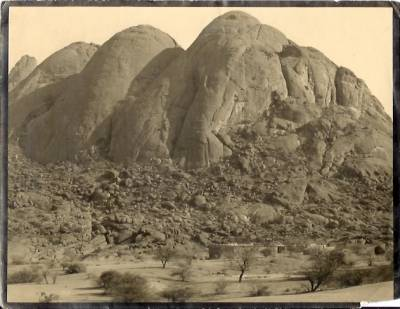Please answer the following question using a single word or phrase: 
What mountain range is likely depicted in the image?

Spitzkoppe